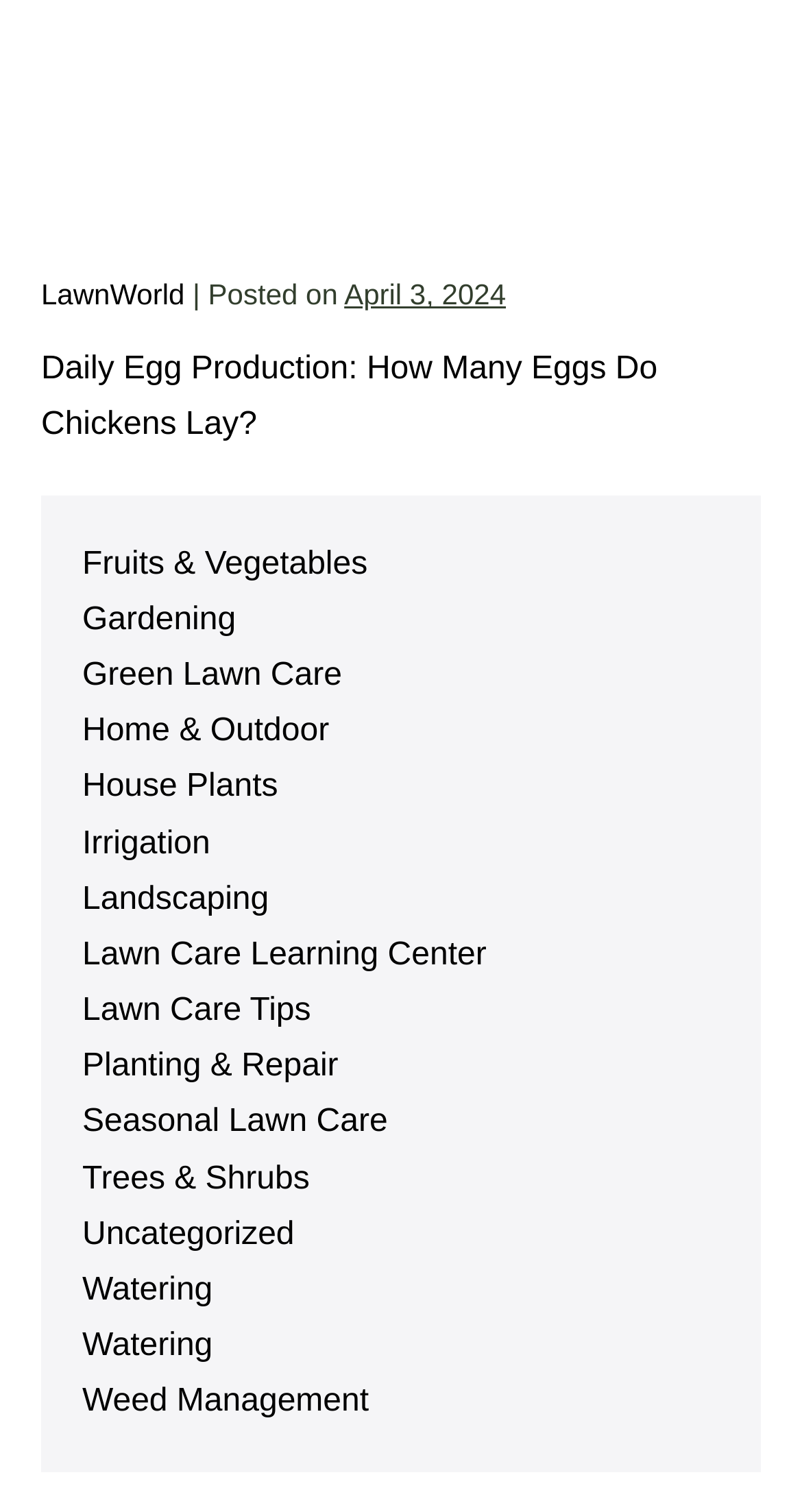Identify the bounding box coordinates of the area you need to click to perform the following instruction: "Learn about 'Green Lawn Care'".

[0.103, 0.435, 0.426, 0.458]